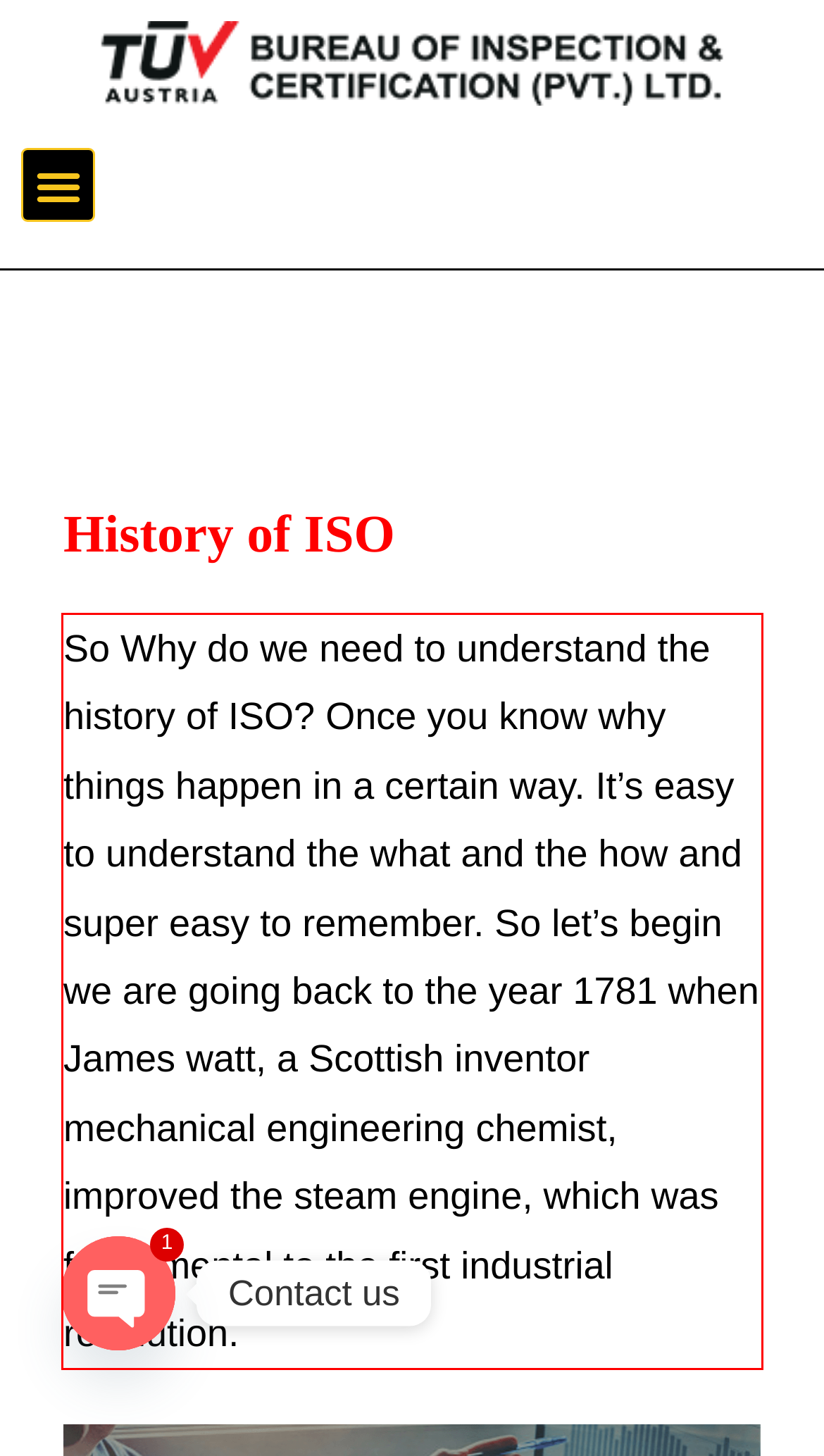Please extract the text content from the UI element enclosed by the red rectangle in the screenshot.

So Why do we need to understand the history of ISO? Once you know why things happen in a certain way. It’s easy to understand the what and the how and super easy to remember. So let’s begin we are going back to the year 1781 when James watt, a Scottish inventor mechanical engineering chemist, improved the steam engine, which was fundamental to the first industrial revolution.